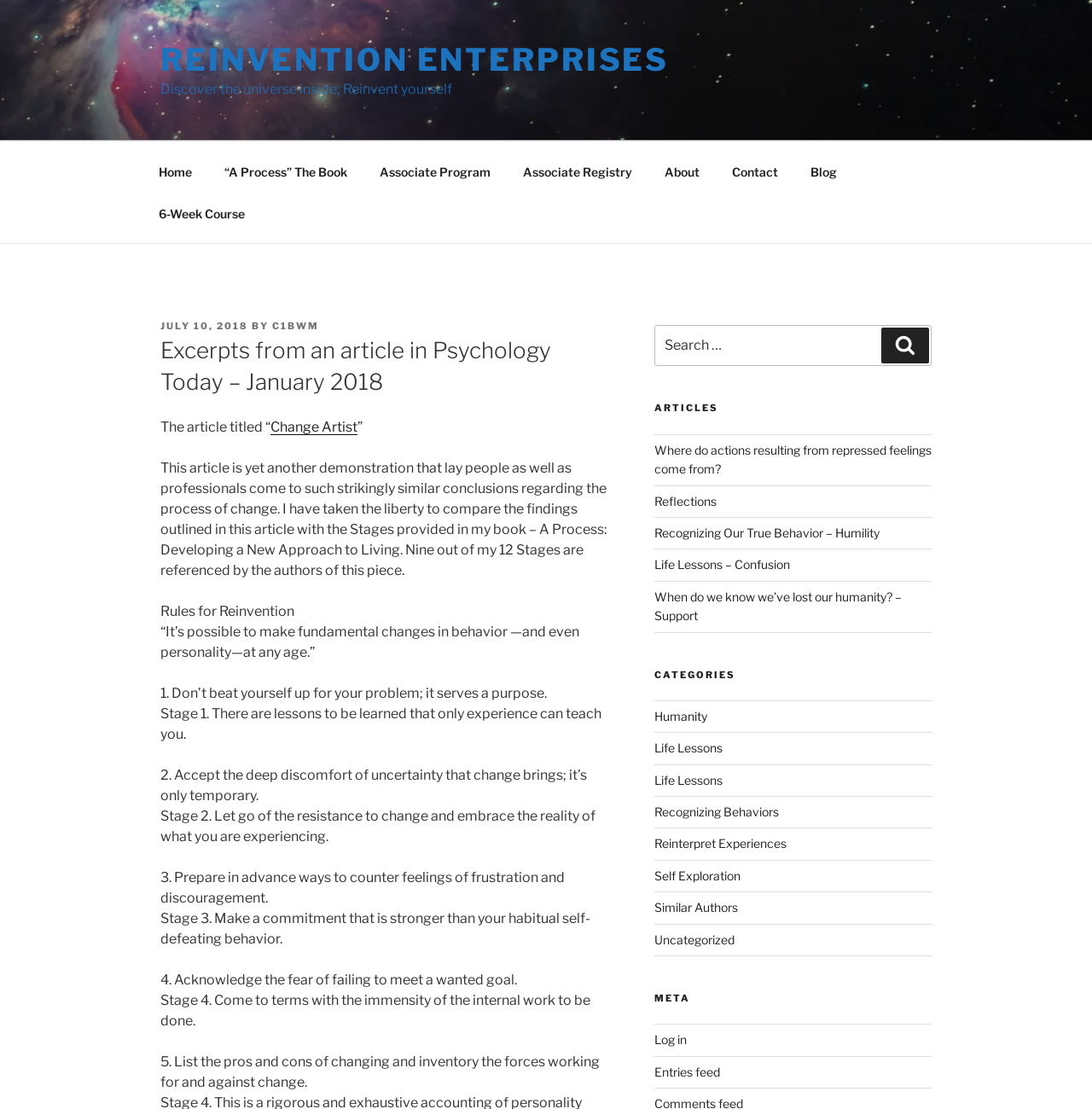Determine the coordinates of the bounding box for the clickable area needed to execute this instruction: "Call the phone number +38 (057) 766-09-65".

None